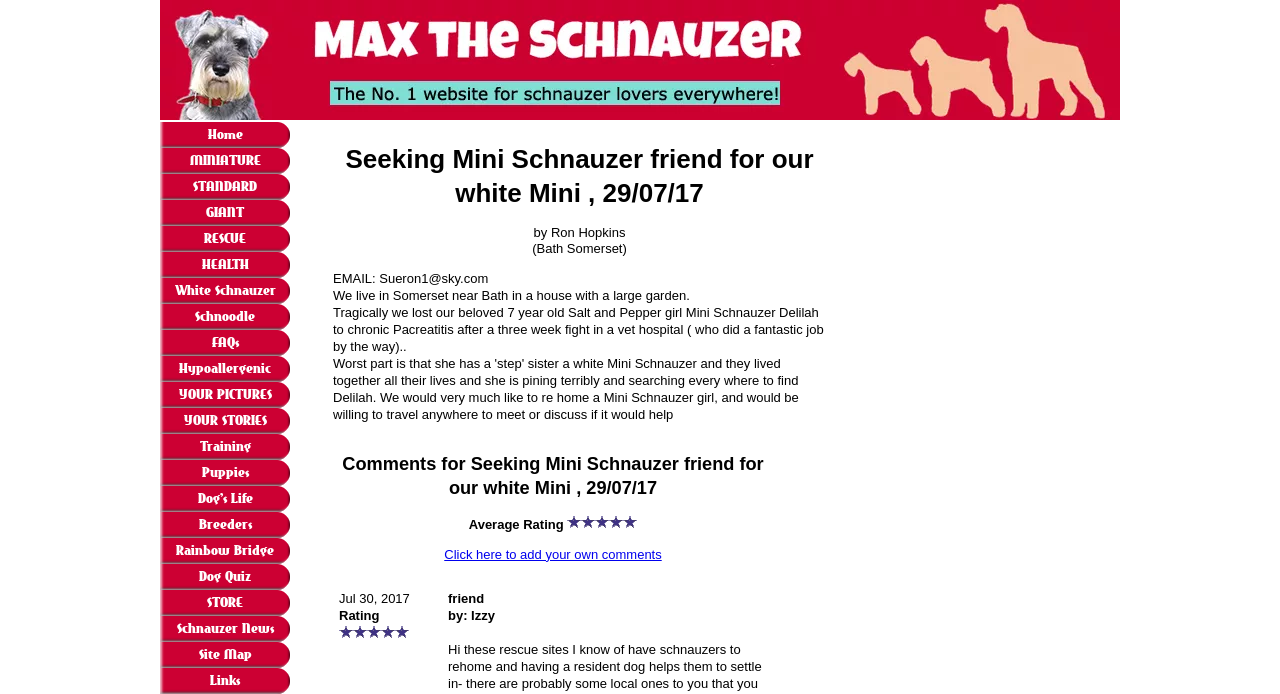Determine the bounding box coordinates of the clickable element necessary to fulfill the instruction: "Click the 'STORE' link". Provide the coordinates as four float numbers within the 0 to 1 range, i.e., [left, top, right, bottom].

[0.125, 0.85, 0.227, 0.888]